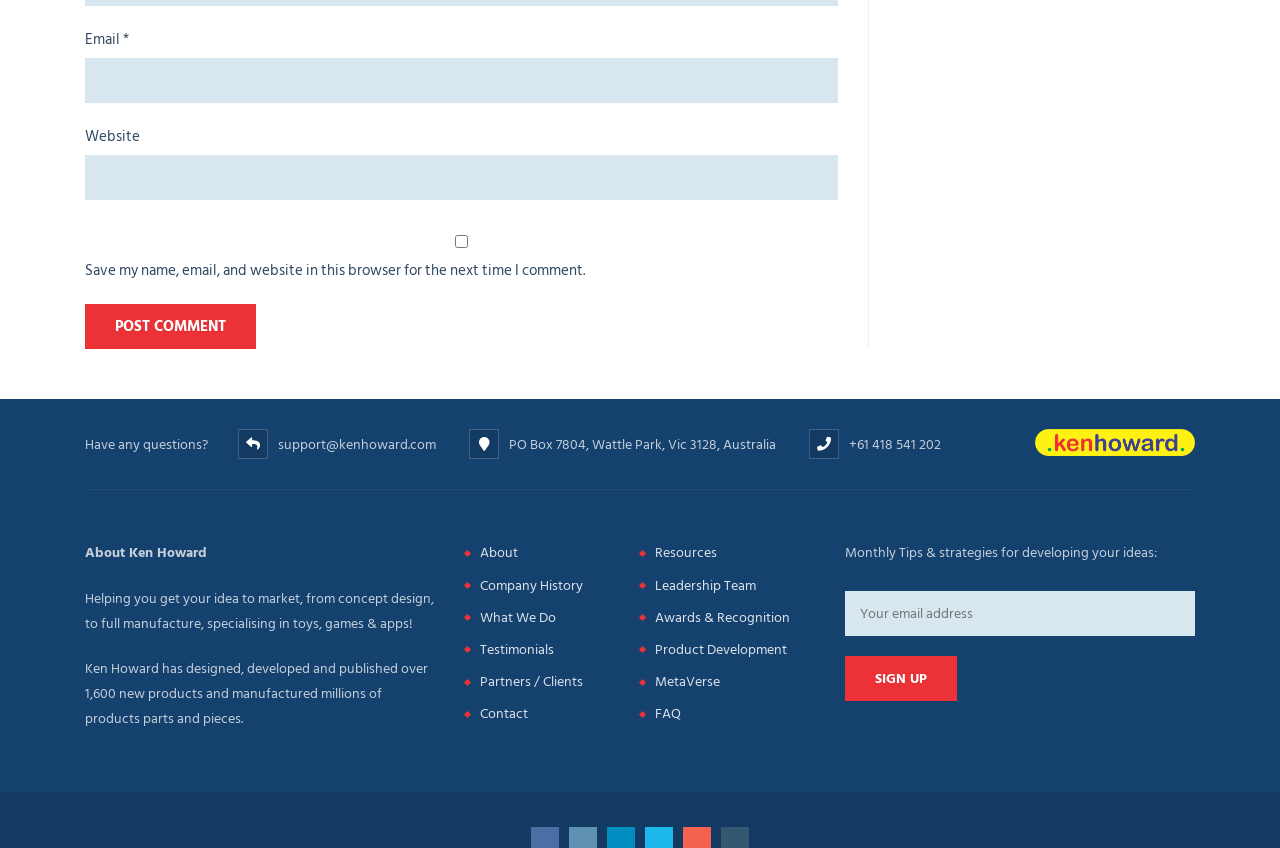What is the purpose of the 'Sign up' button?
Offer a detailed and full explanation in response to the question.

The 'Sign up' button is used to sign up for monthly tips and strategies for developing ideas, as mentioned in the static text 'Monthly Tips & strategies for developing your ideas:'.